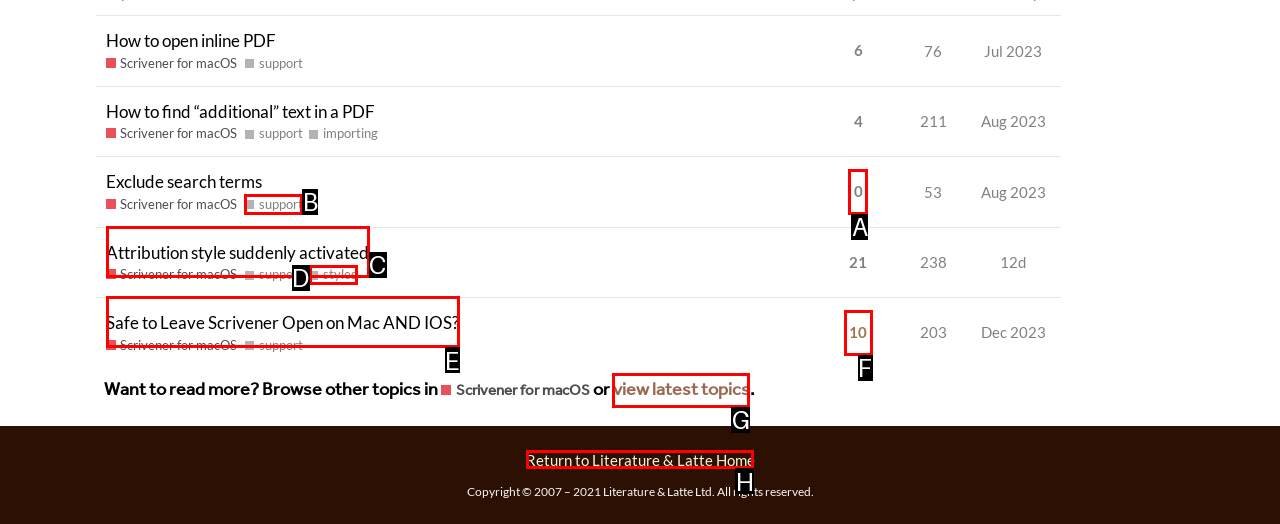Pick the HTML element that should be clicked to execute the task: Return to Literature & Latte Home
Respond with the letter corresponding to the correct choice.

H